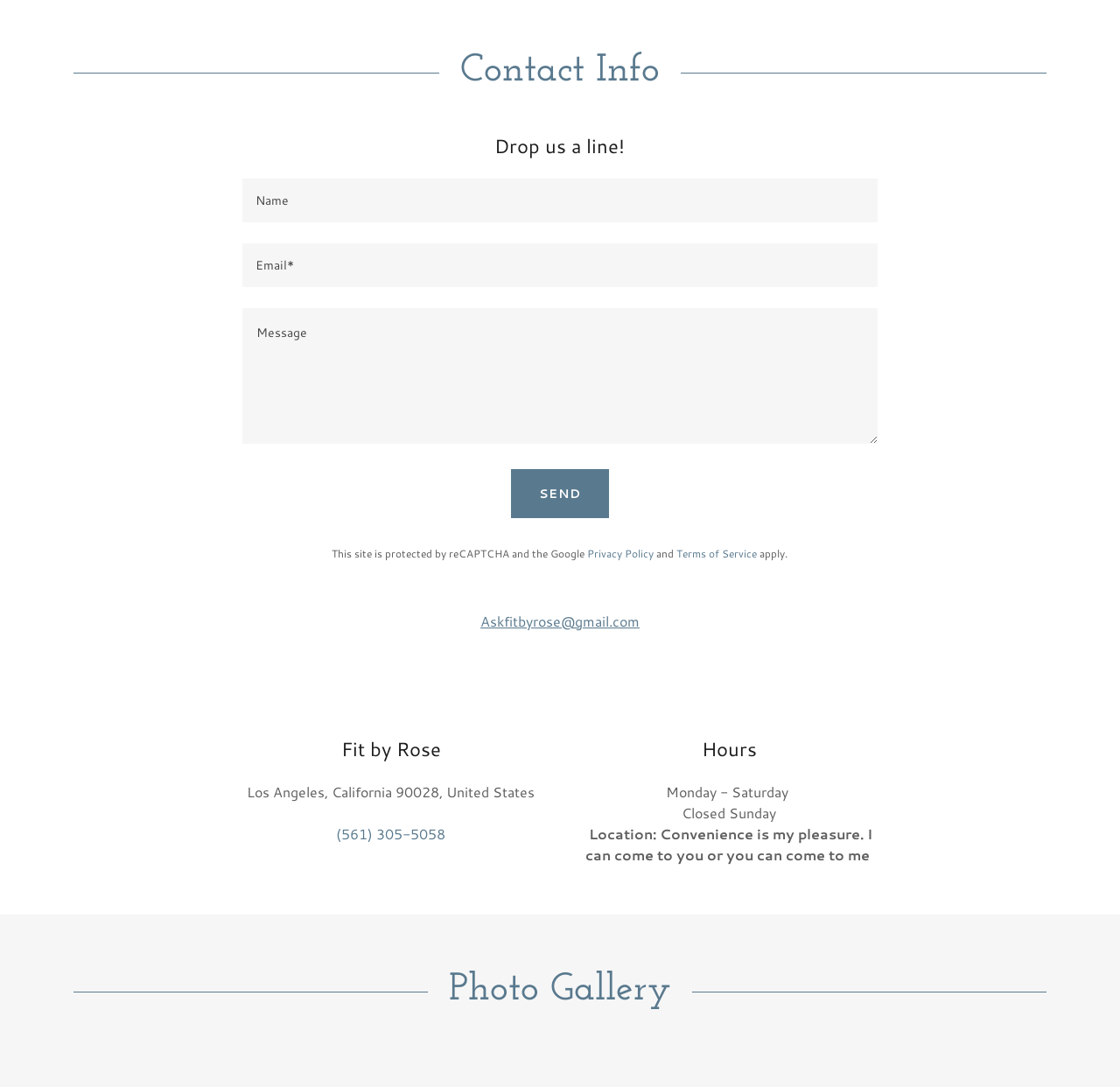Please find the bounding box coordinates of the section that needs to be clicked to achieve this instruction: "Click the SEND button".

[0.456, 0.431, 0.544, 0.477]